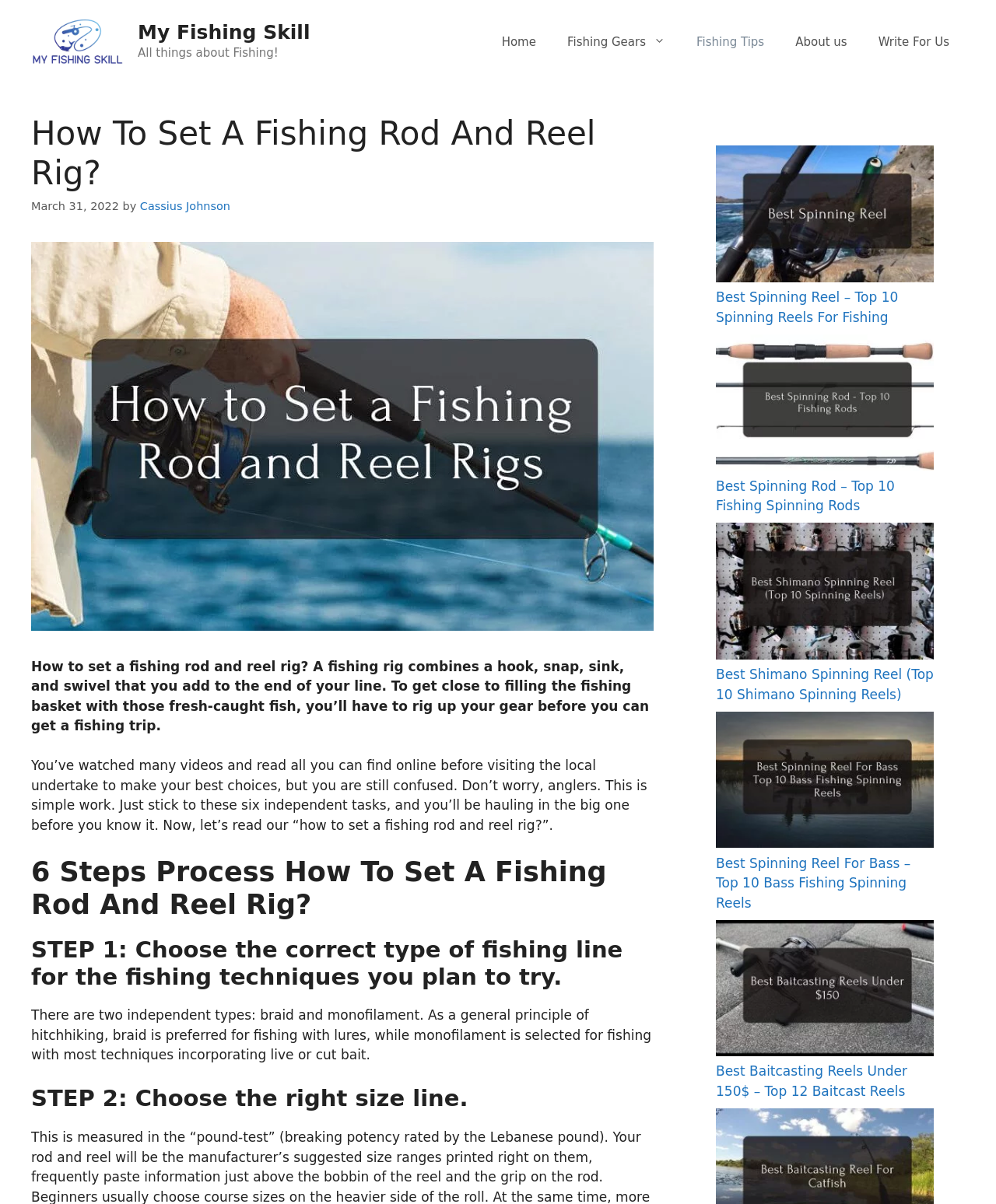What is the date of the article?
Examine the webpage screenshot and provide an in-depth answer to the question.

The date of the article is mentioned in the webpage content, specifically in the section 'How To Set A Fishing Rod And Reel Rig?' where it says 'March 31, 2022'.